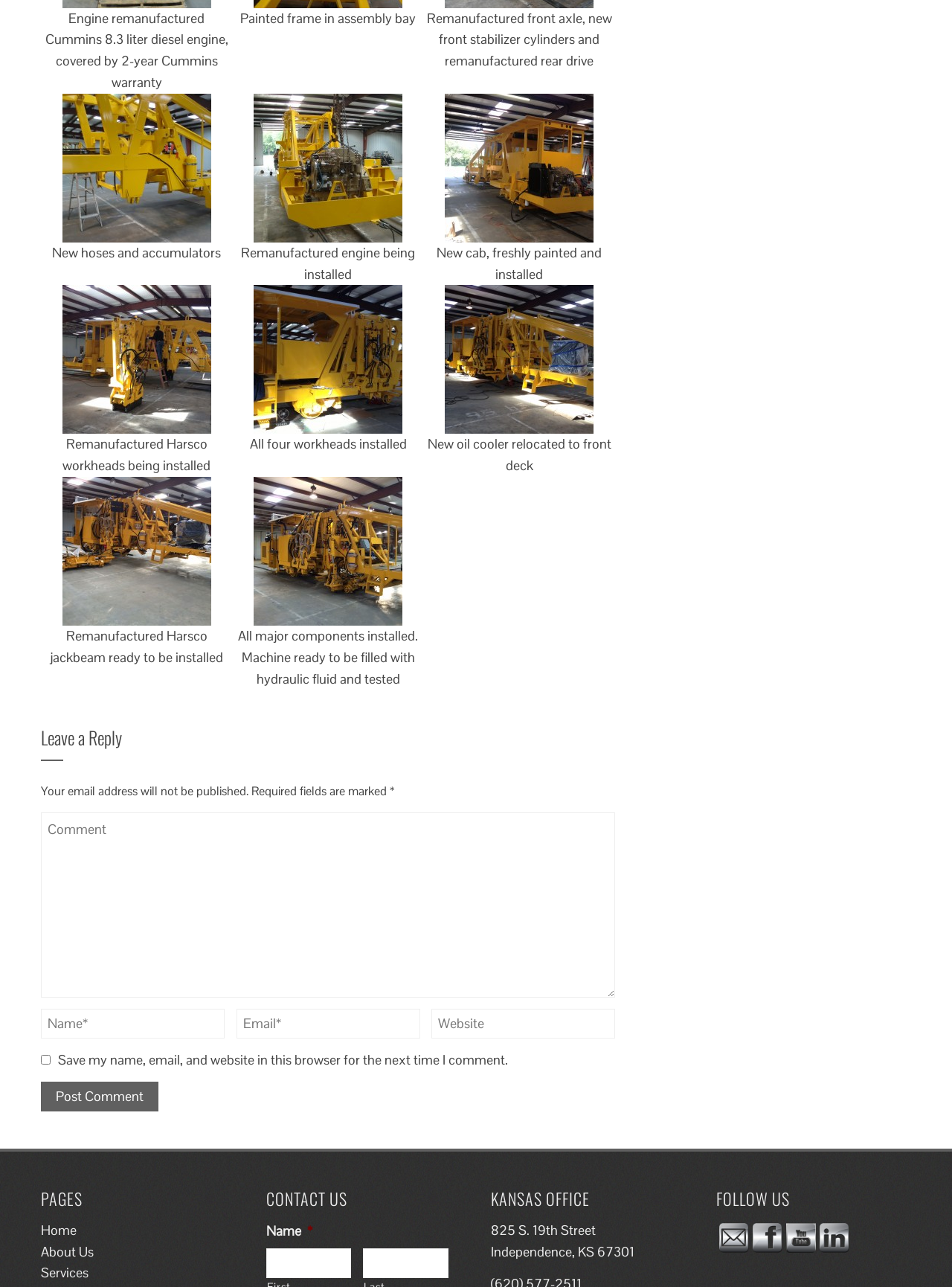Can you specify the bounding box coordinates of the area that needs to be clicked to fulfill the following instruction: "Enter your name"?

[0.043, 0.784, 0.236, 0.807]